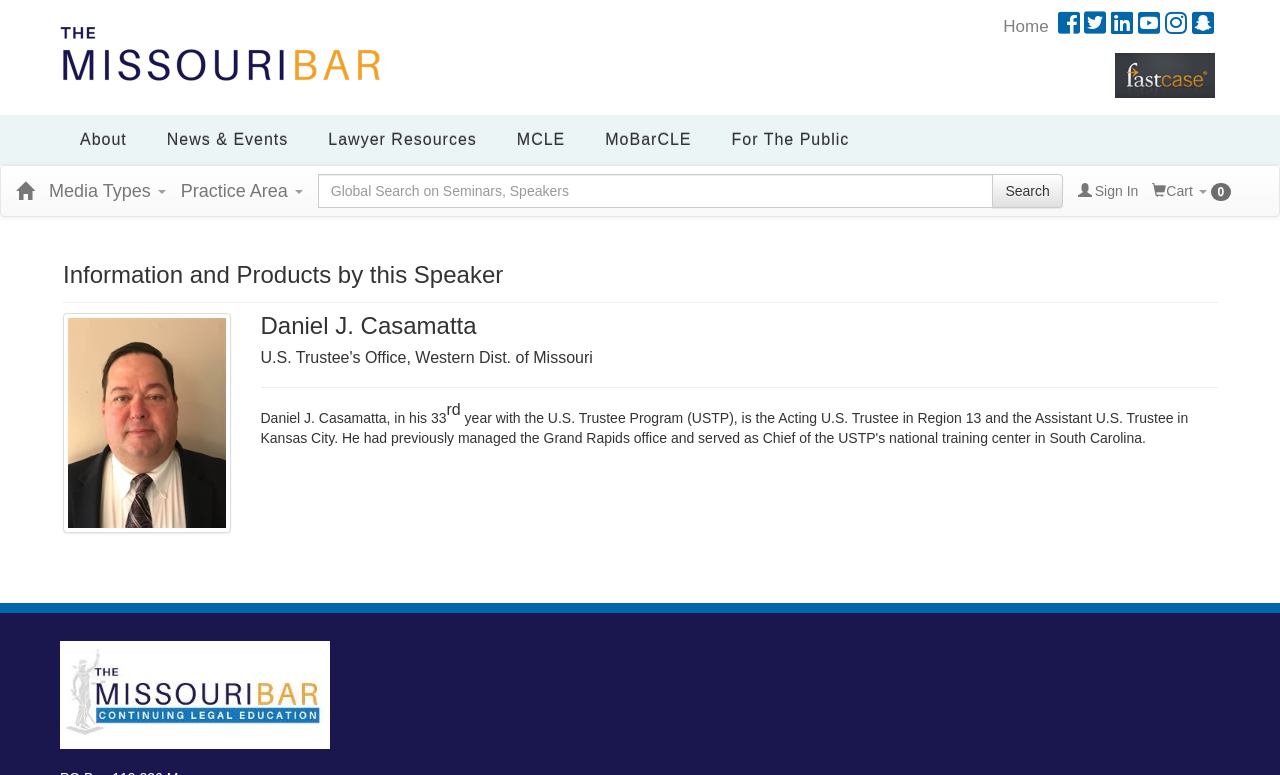Can you find the bounding box coordinates for the element that needs to be clicked to execute this instruction: "Sign In"? The coordinates should be given as four float numbers between 0 and 1, i.e., [left, top, right, bottom].

[0.83, 0.214, 0.901, 0.279]